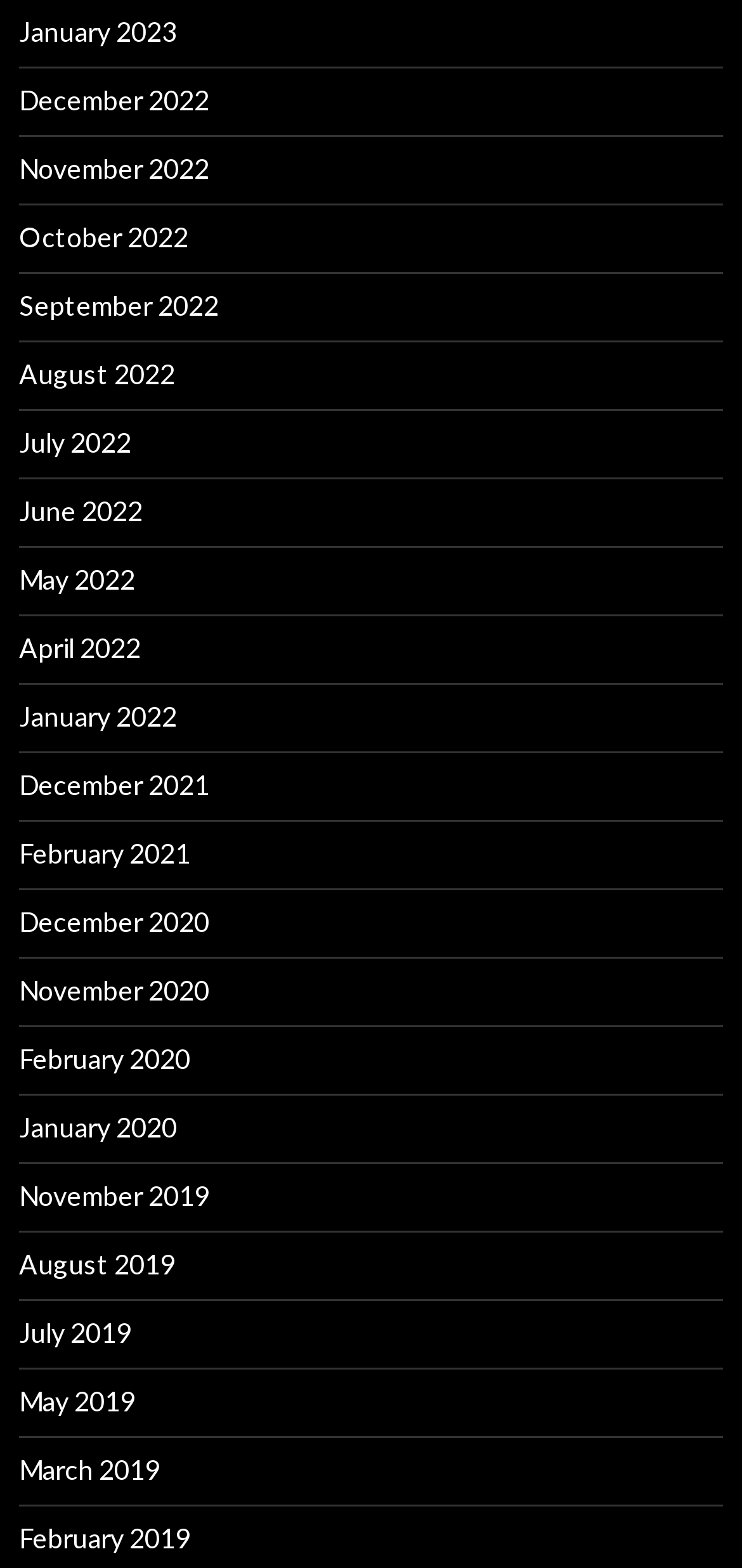Please identify the bounding box coordinates of the element's region that I should click in order to complete the following instruction: "Visit WEN Themes". The bounding box coordinates consist of four float numbers between 0 and 1, i.e., [left, top, right, bottom].

None